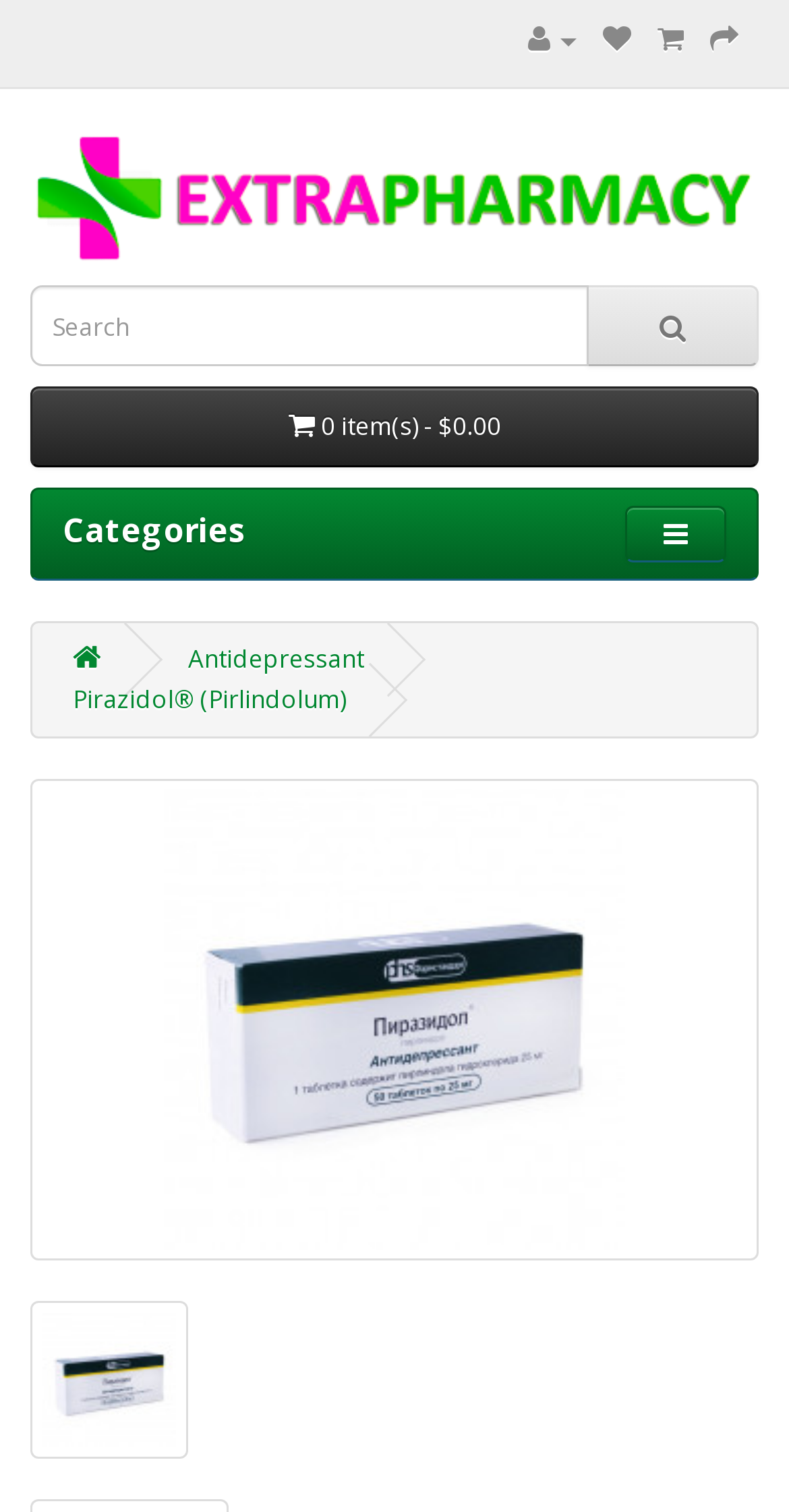Highlight the bounding box coordinates of the region I should click on to meet the following instruction: "Go to Extrapharmacy Online Store".

[0.038, 0.086, 0.962, 0.176]